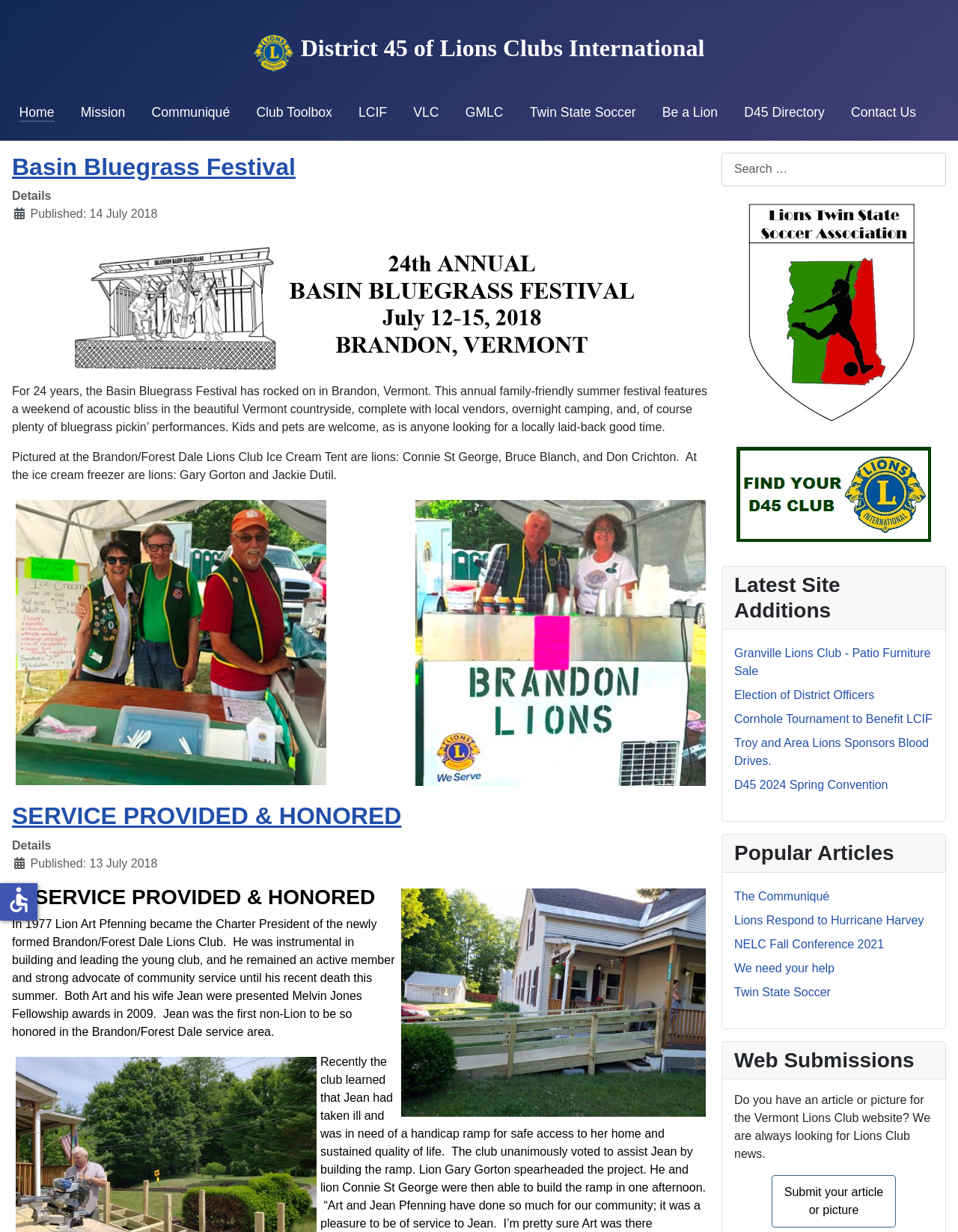Reply to the question with a brief word or phrase: What is the name of the Lions Club mentioned?

Brandon/Forest Dale Lions Club